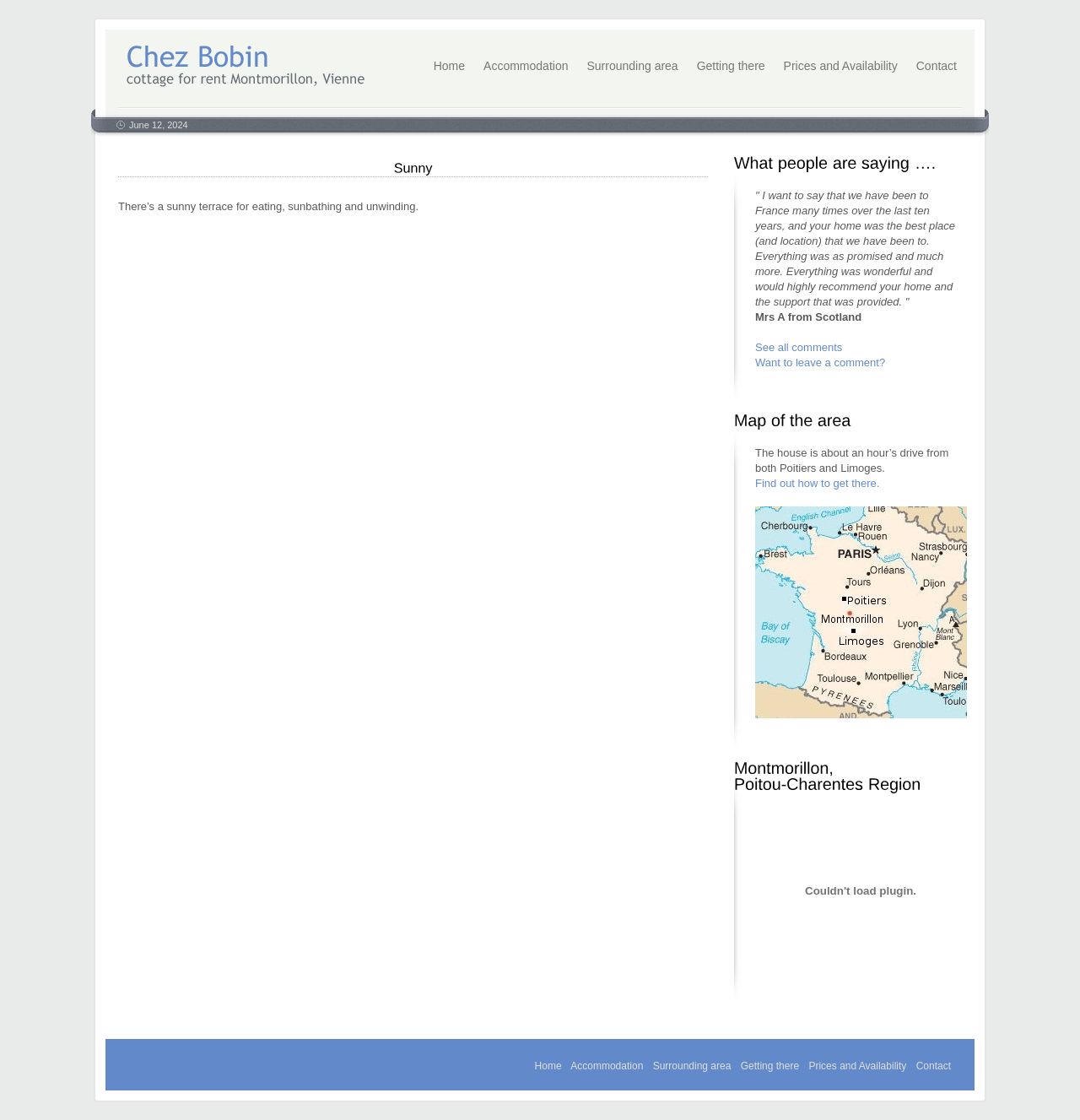Explain the webpage in detail, including its primary components.

This webpage is about a cottage rental in Lathus, Vienne, France. At the top, there is a logo image "Chez Bobin" and a navigation menu with links to "Home", "Accommodation", "Surrounding area", "Getting there", "Prices and Availability", and "Contact". Below the navigation menu, there is a date "June 12, 2024" and a heading "SUNNY" with a link to "SUNNY" and a canvas element.

The main content of the webpage is divided into several sections. The first section describes the cottage, mentioning a sunny terrace for eating, sunbathing, and unwinding. The next section is a testimonial area, where there is a heading "What people are saying …." and a quote from Mrs. A from Scotland, praising the cottage and its location. There are also links to "See all comments" and "Want to leave a comment?".

Below the testimonial area, there is a section about the location of the cottage, with a heading "Map of the area" and several canvas elements. The text describes the cottage's location, about an hour's drive from both Poitiers and Limoges, and provides a link to "Find out how to get there." There is also a large image on the right side of this section.

The final section is about the region, with a heading "Montmorillon, Poitou-Charentes Region" and several canvas elements. At the bottom of the webpage, there is a repeated navigation menu with the same links as at the top.